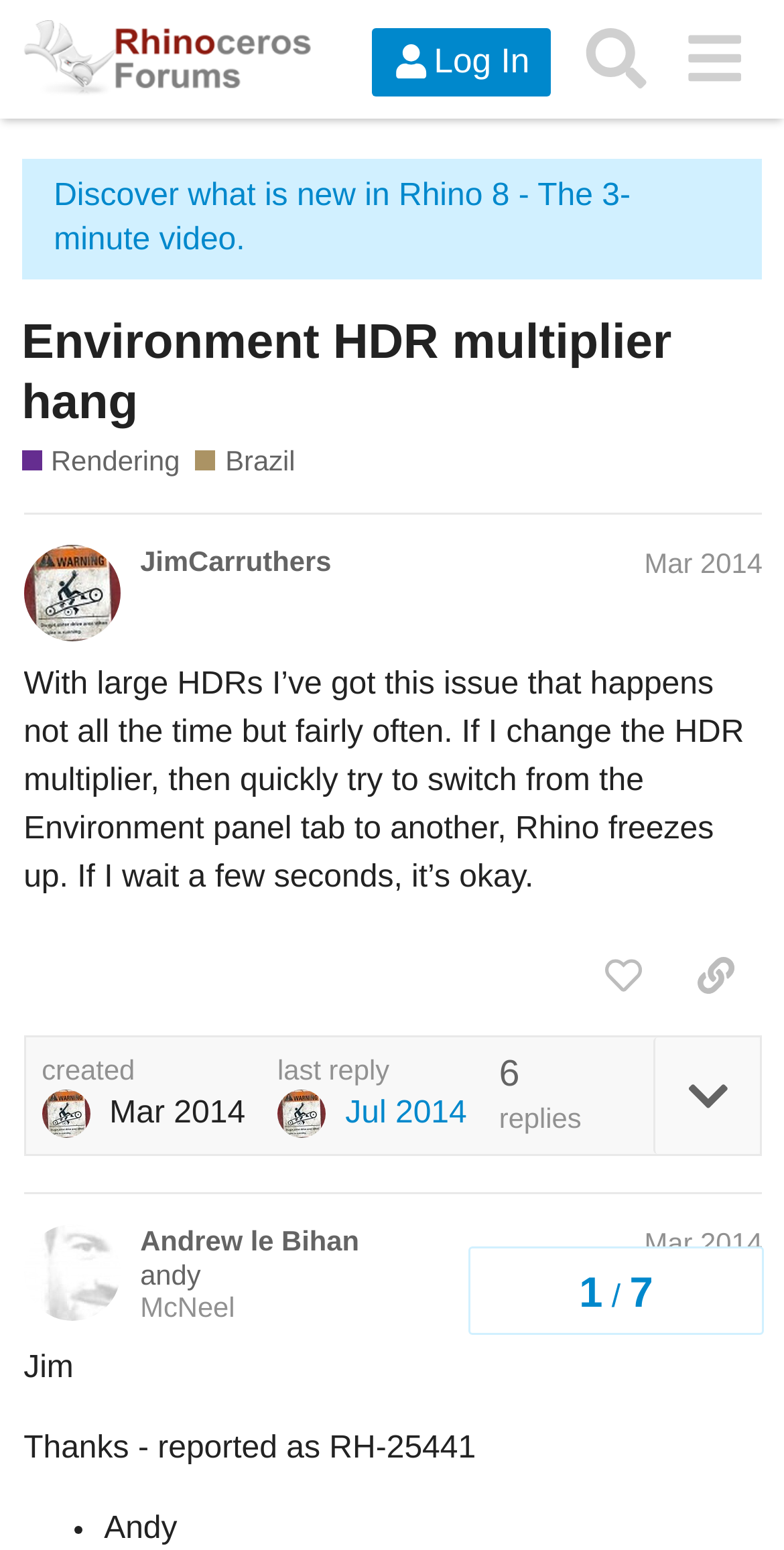Please identify the bounding box coordinates of the area that needs to be clicked to fulfill the following instruction: "Copy a link to this post."

[0.854, 0.603, 0.973, 0.655]